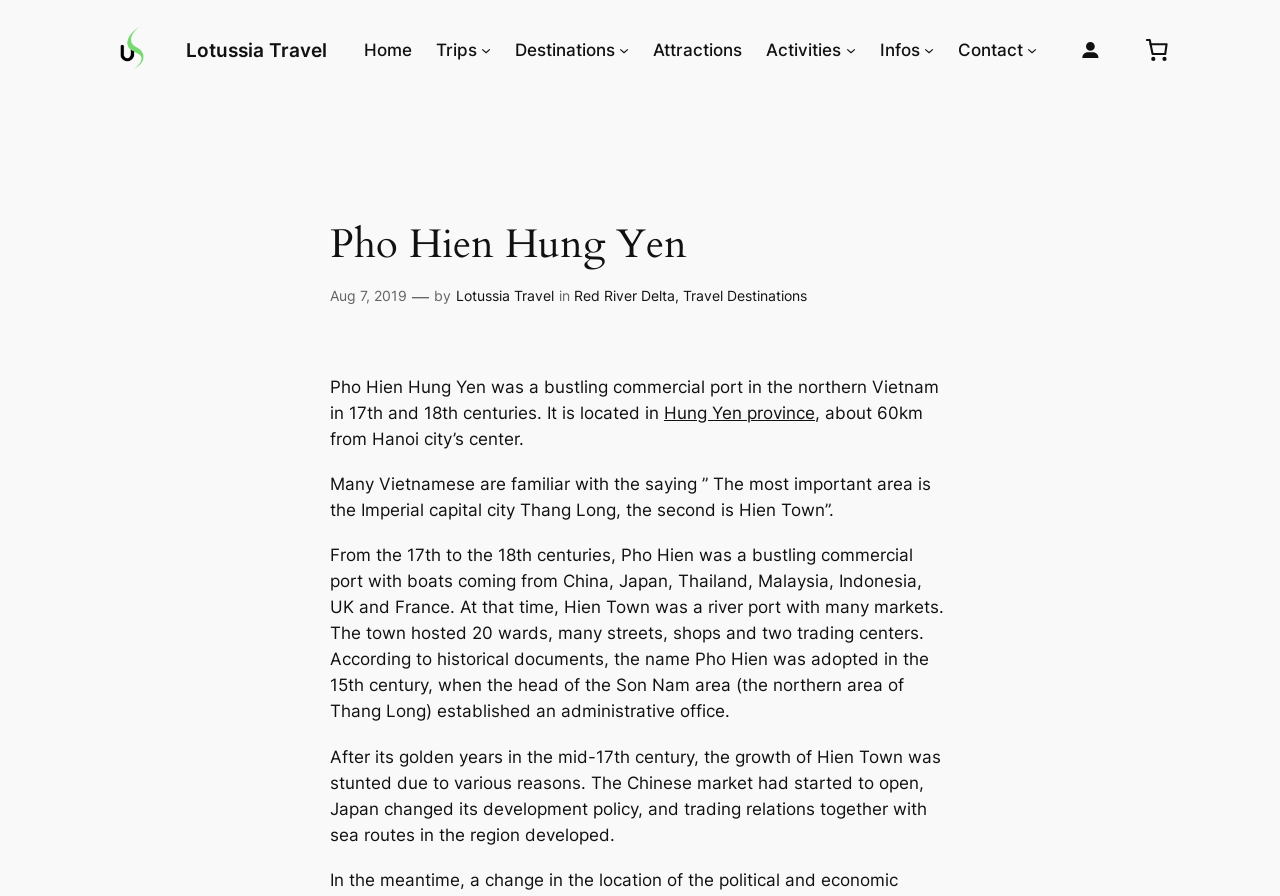Provide a thorough and detailed response to the question by examining the image: 
What was the name of the administrative office established in the 15th century?

I found the answer by reading the static text element that says 'According to historical documents, the name Pho Hien was adopted in the 15th century, when the head of the Son Nam area (the northern area of Thang Long) established an administrative office.' which provides the necessary information.